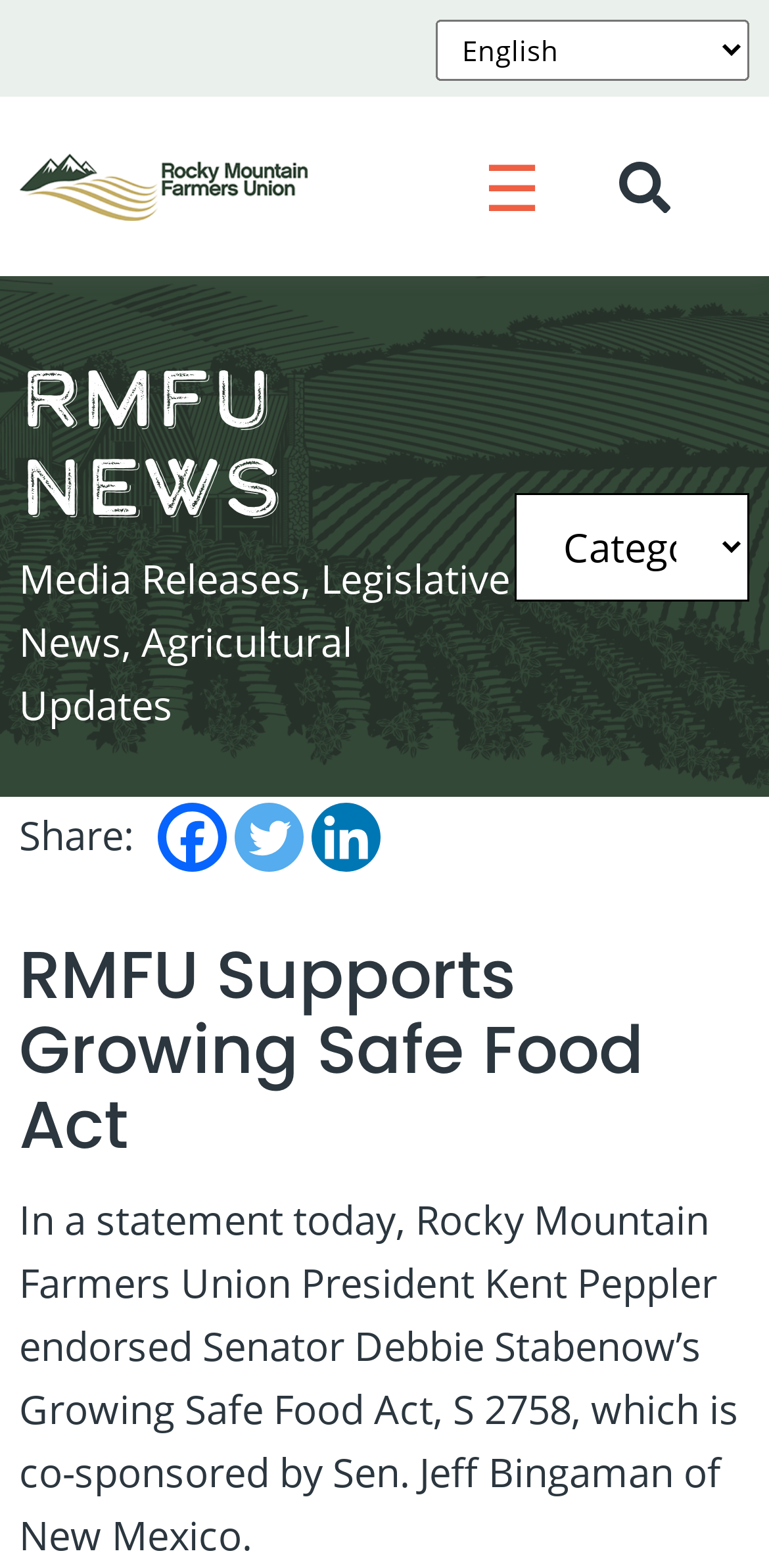Can you find the bounding box coordinates of the area I should click to execute the following instruction: "Search for something"?

[0.211, 0.185, 0.721, 0.238]